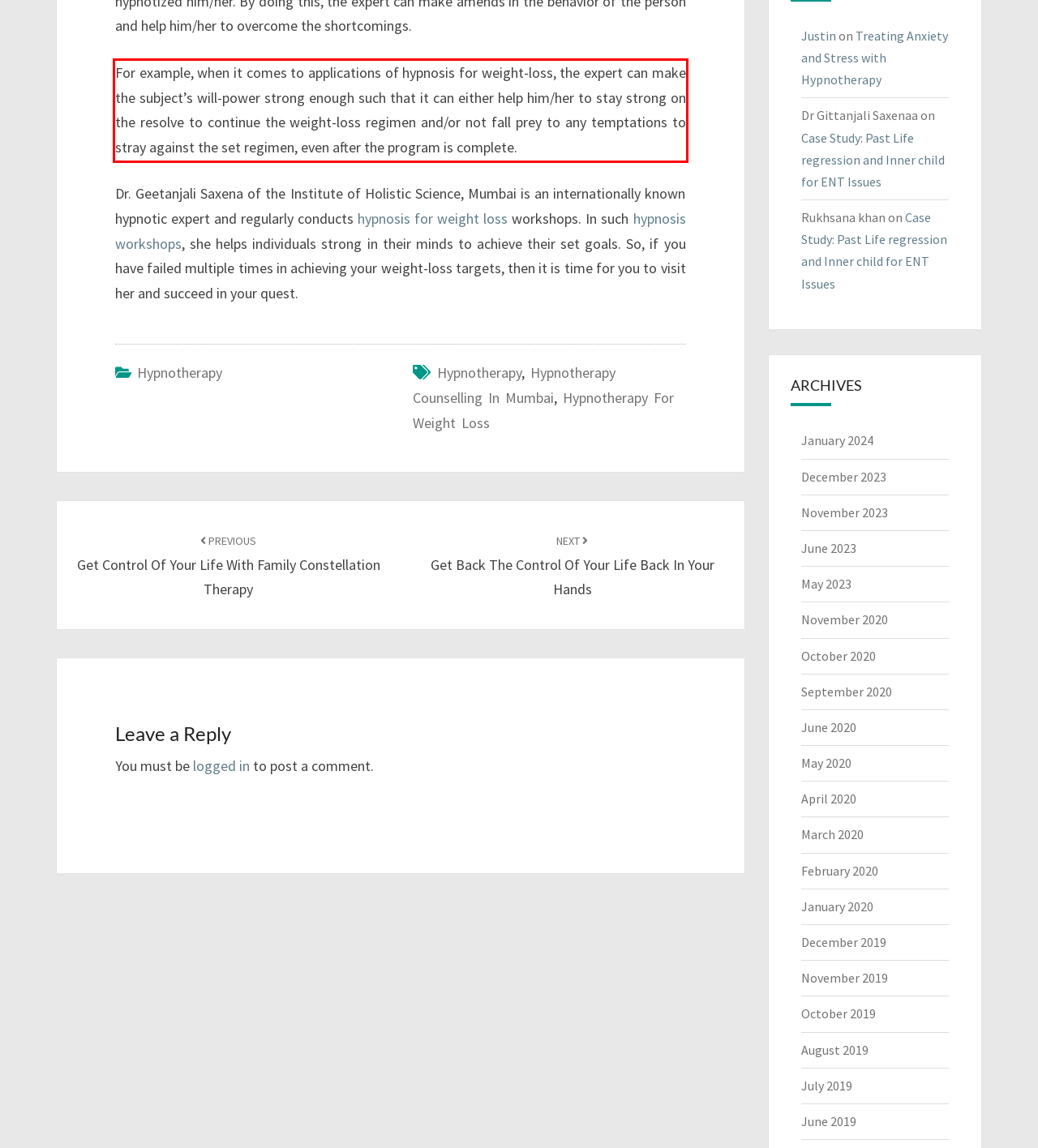Examine the screenshot of the webpage, locate the red bounding box, and generate the text contained within it.

For example, when it comes to applications of hypnosis for weight-loss, the expert can make the subject’s will-power strong enough such that it can either help him/her to stay strong on the resolve to continue the weight-loss regimen and/or not fall prey to any temptations to stray against the set regimen, even after the program is complete.